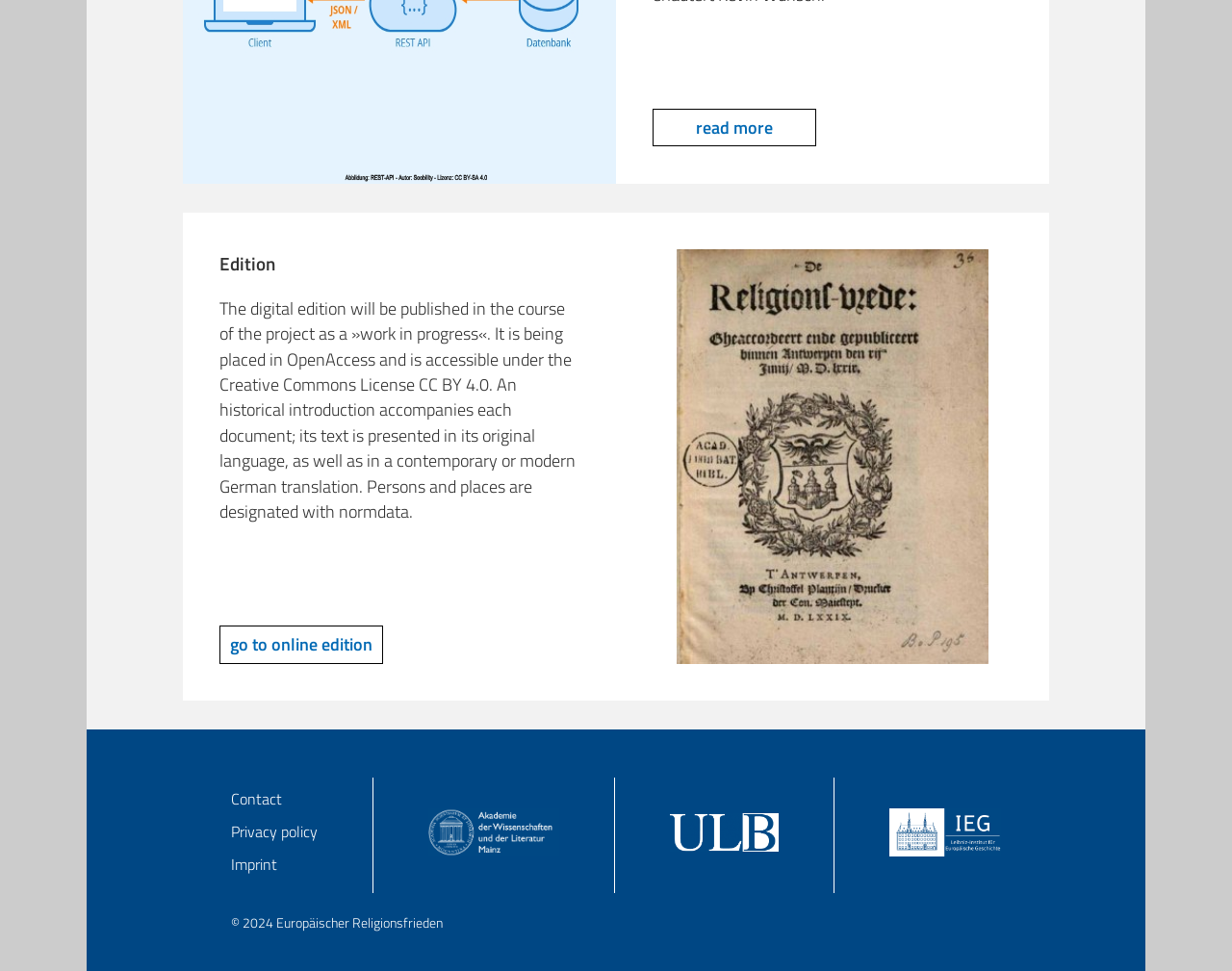Show the bounding box coordinates for the HTML element described as: "Imprint".

[0.188, 0.878, 0.225, 0.903]